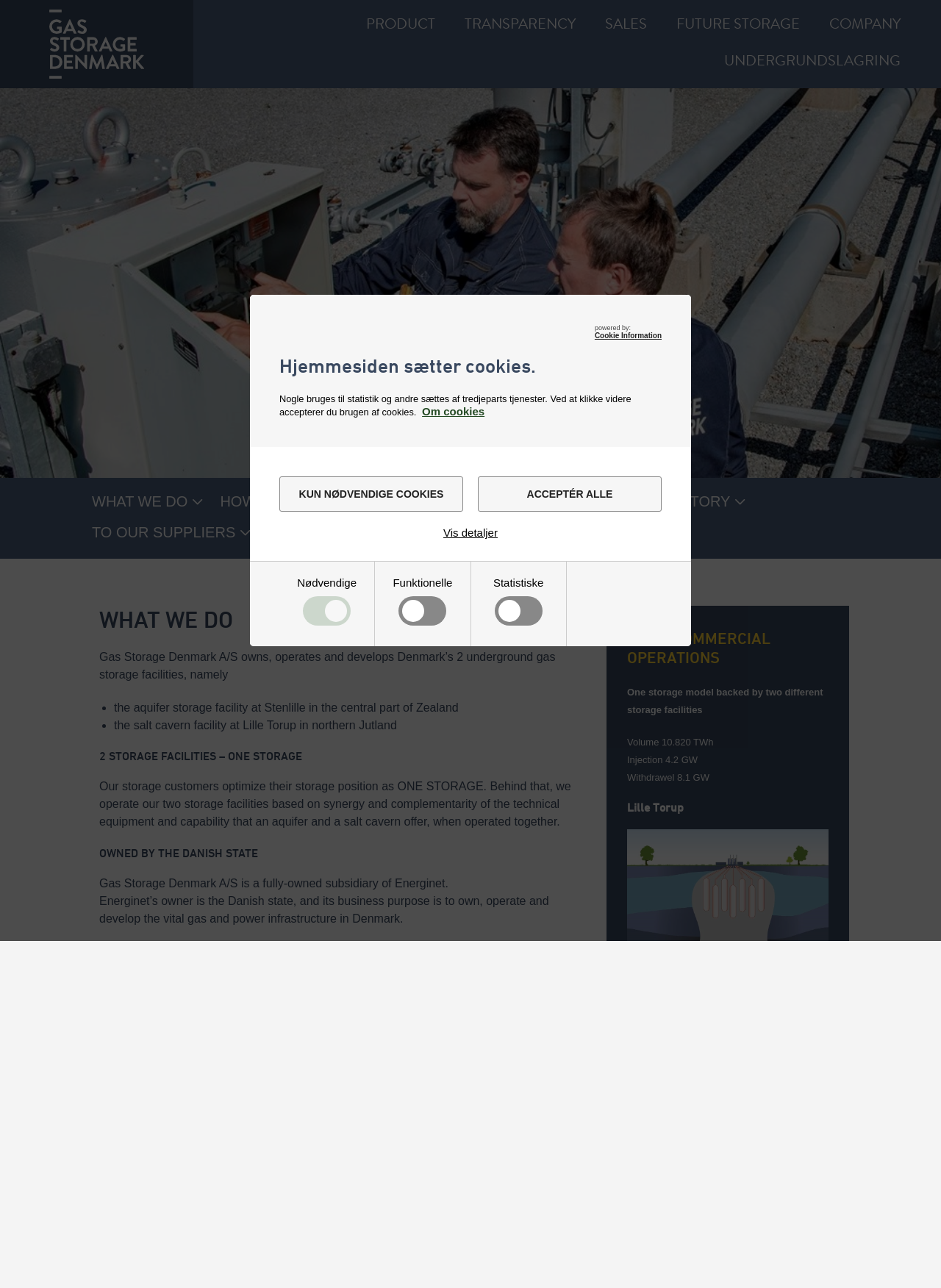Determine the bounding box coordinates for the area that should be clicked to carry out the following instruction: "Click on the 'PRODUCT' link".

[0.381, 0.009, 0.47, 0.031]